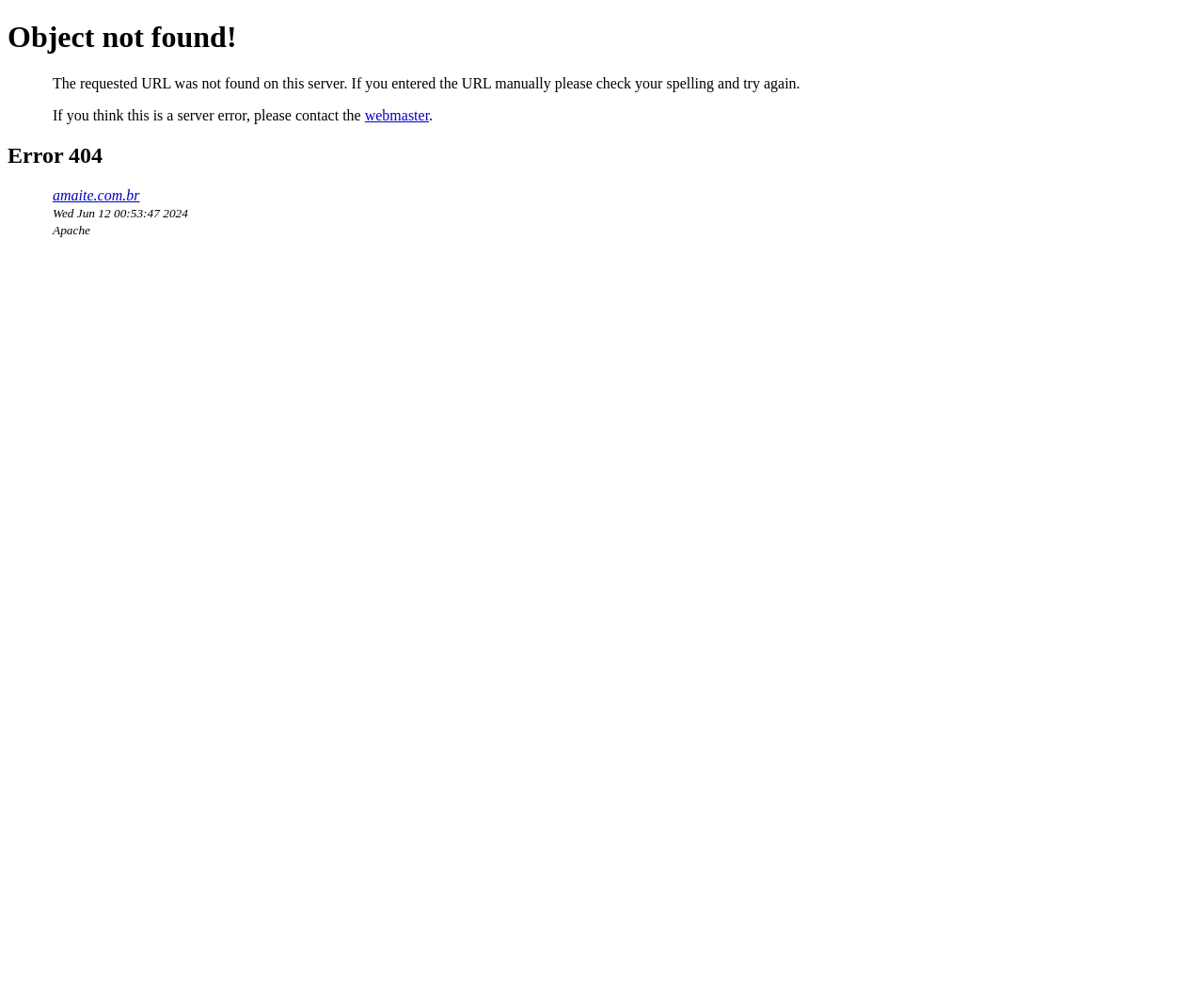Locate and provide the bounding box coordinates for the HTML element that matches this description: "amaite.com.br".

[0.044, 0.186, 0.116, 0.202]